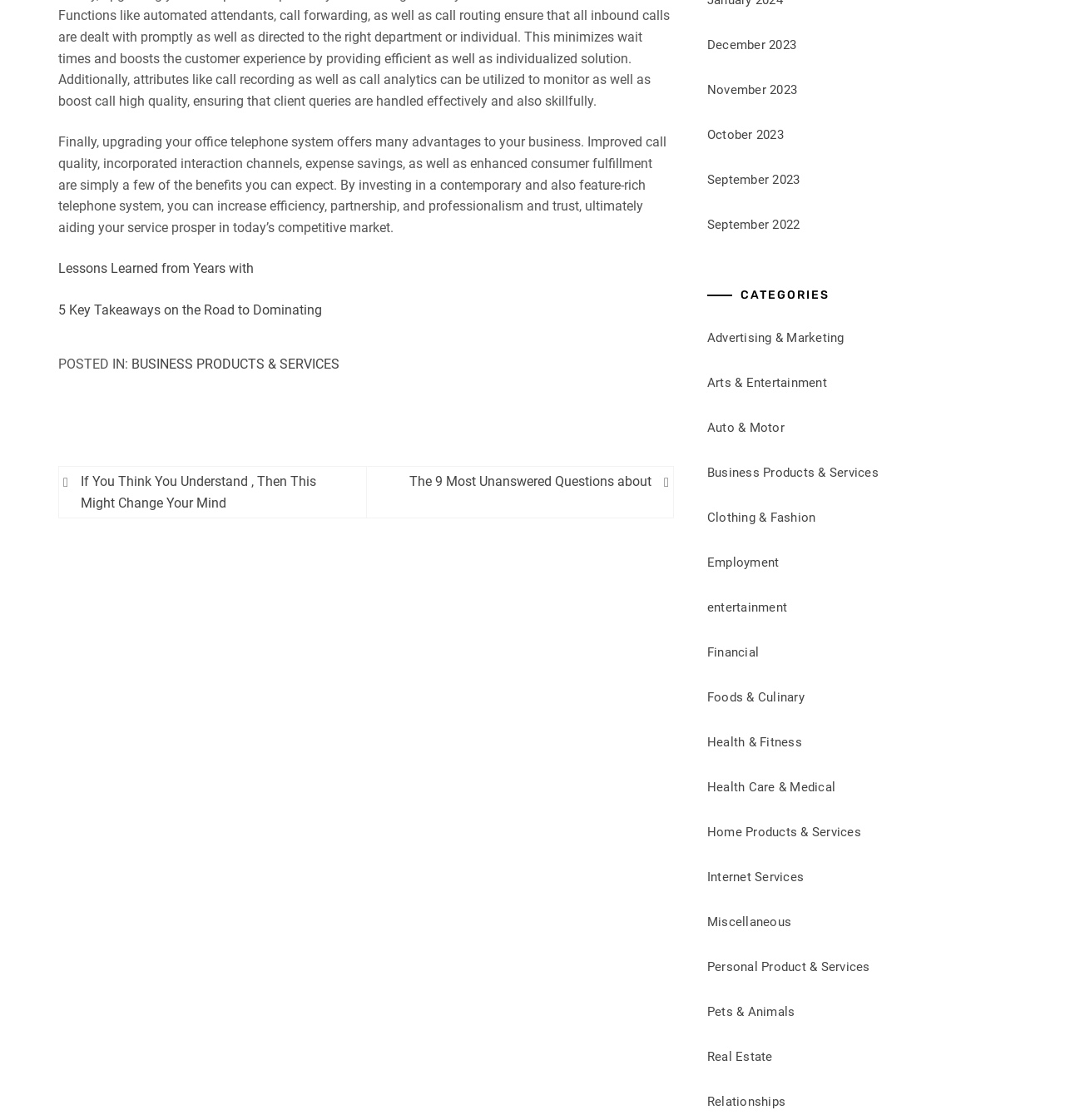Give a one-word or short phrase answer to this question: 
How many months are listed in the archive section?

5